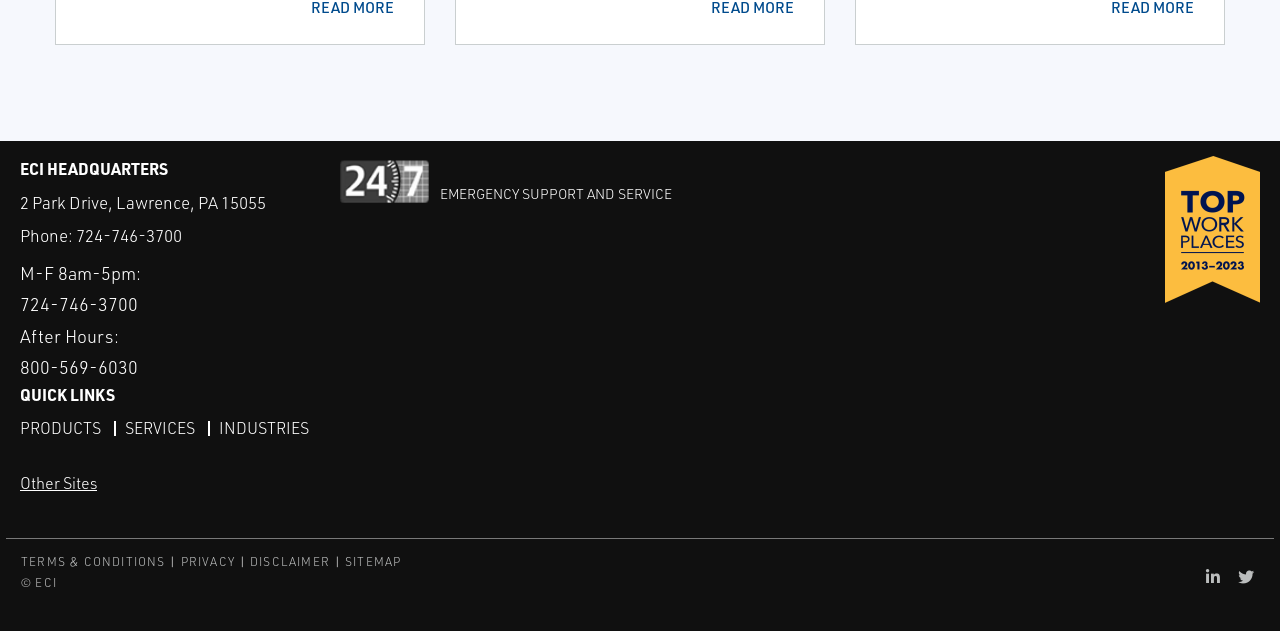Bounding box coordinates are specified in the format (top-left x, top-left y, bottom-right x, bottom-right y). All values are floating point numbers bounded between 0 and 1. Please provide the bounding box coordinate of the region this sentence describes: DISCLAIMER

[0.195, 0.876, 0.258, 0.903]